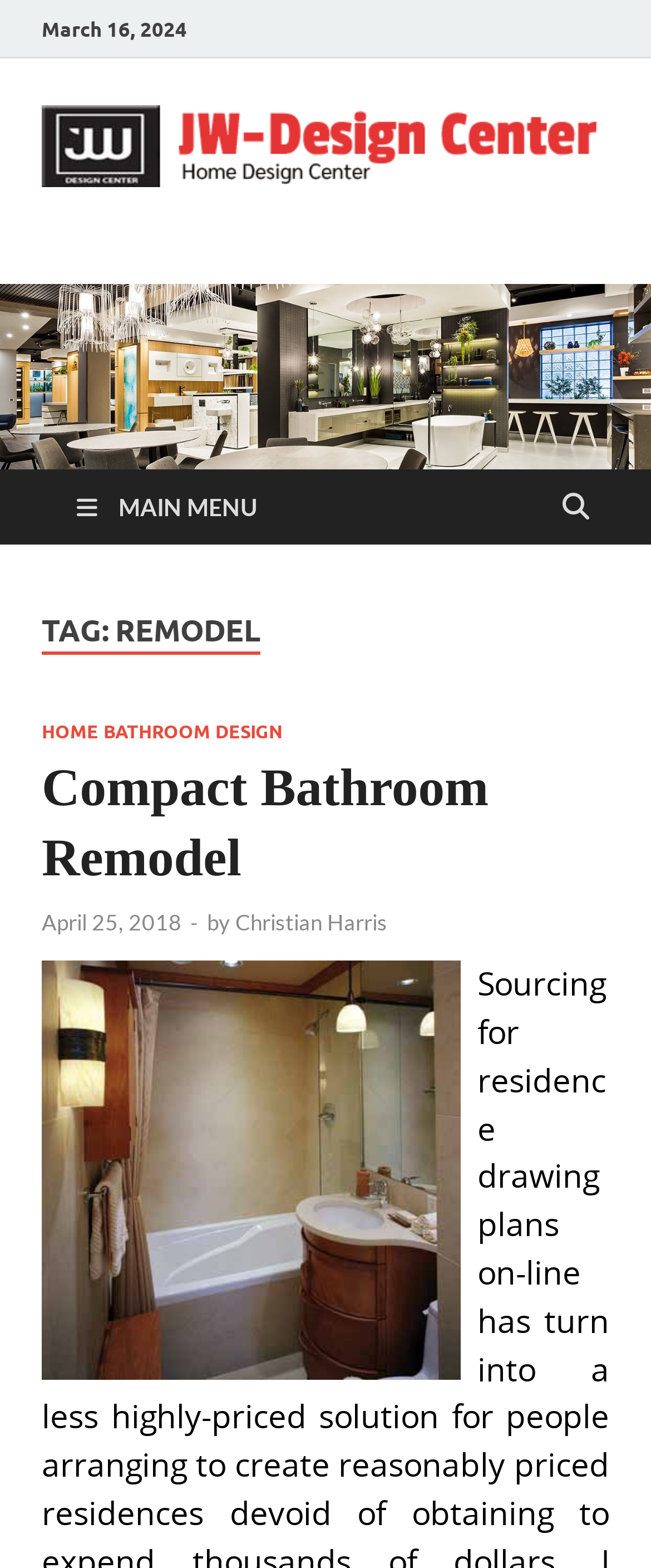What type of remodel is described in the webpage?
Using the image provided, answer with just one word or phrase.

Compact Bathroom Remodel